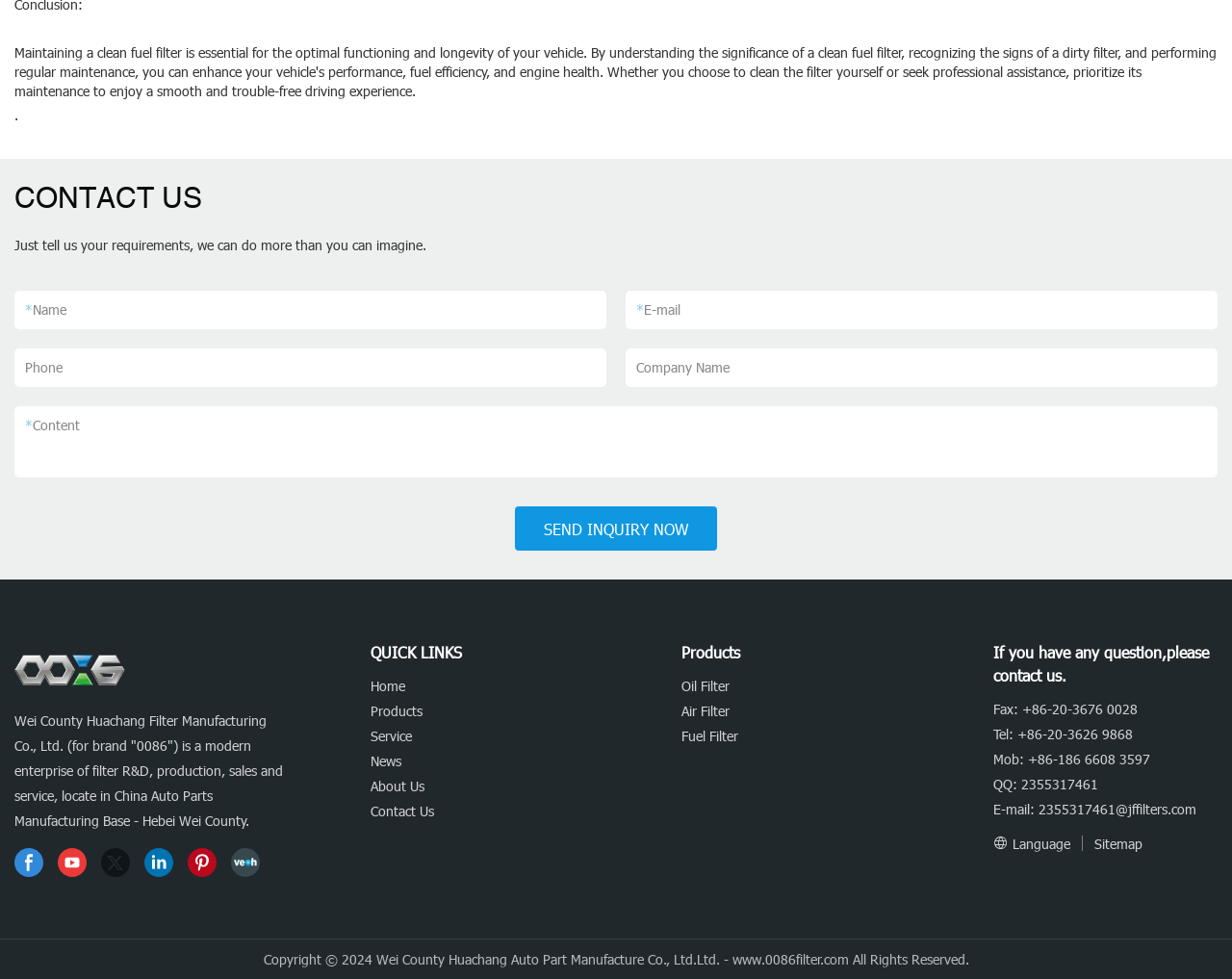Locate the bounding box coordinates of the area where you should click to accomplish the instruction: "Go to the Home page".

[0.301, 0.691, 0.329, 0.71]